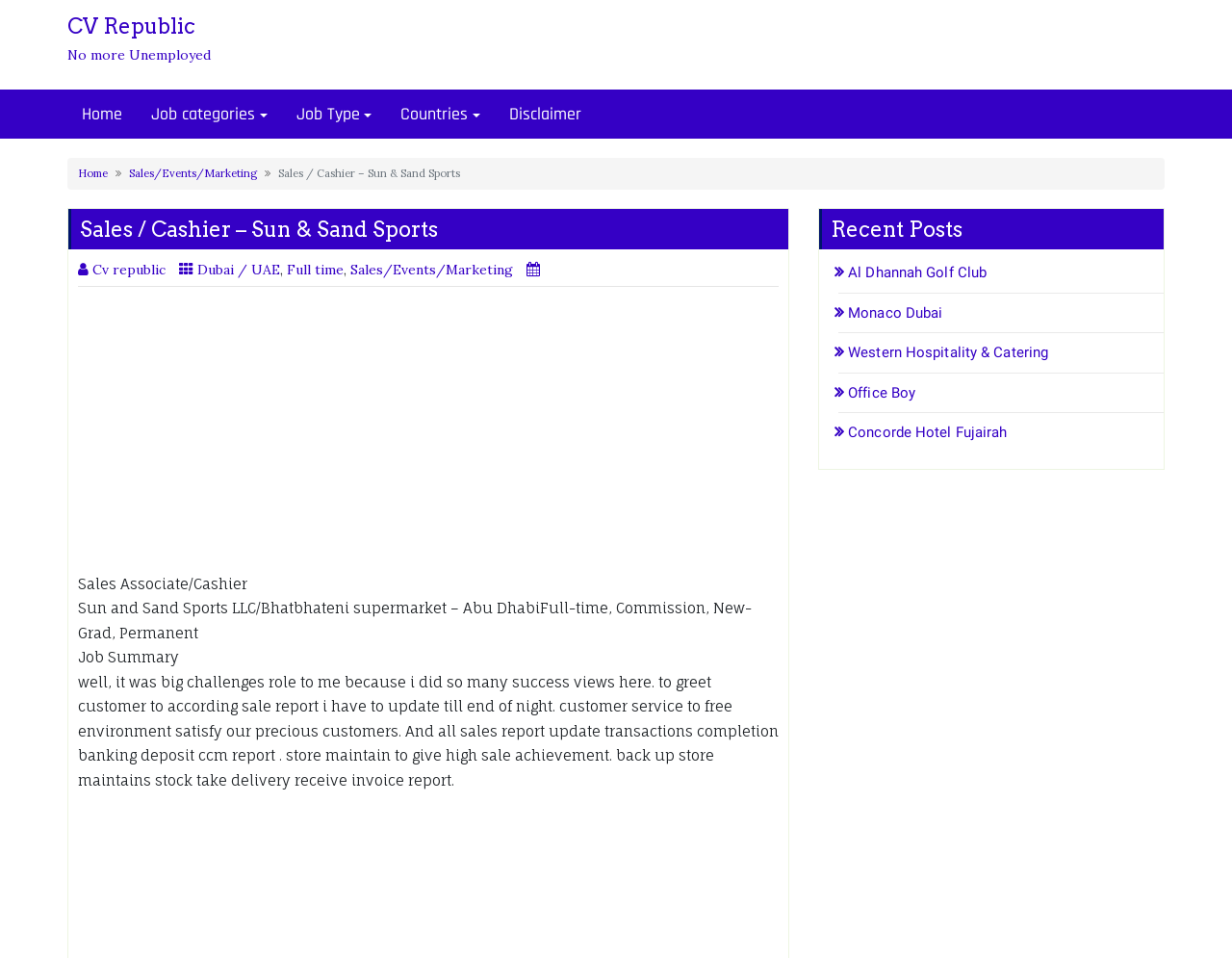Pinpoint the bounding box coordinates of the element you need to click to execute the following instruction: "Click on CV Republic No more Unemployed". The bounding box should be represented by four float numbers between 0 and 1, in the format [left, top, right, bottom].

[0.055, 0.015, 0.336, 0.069]